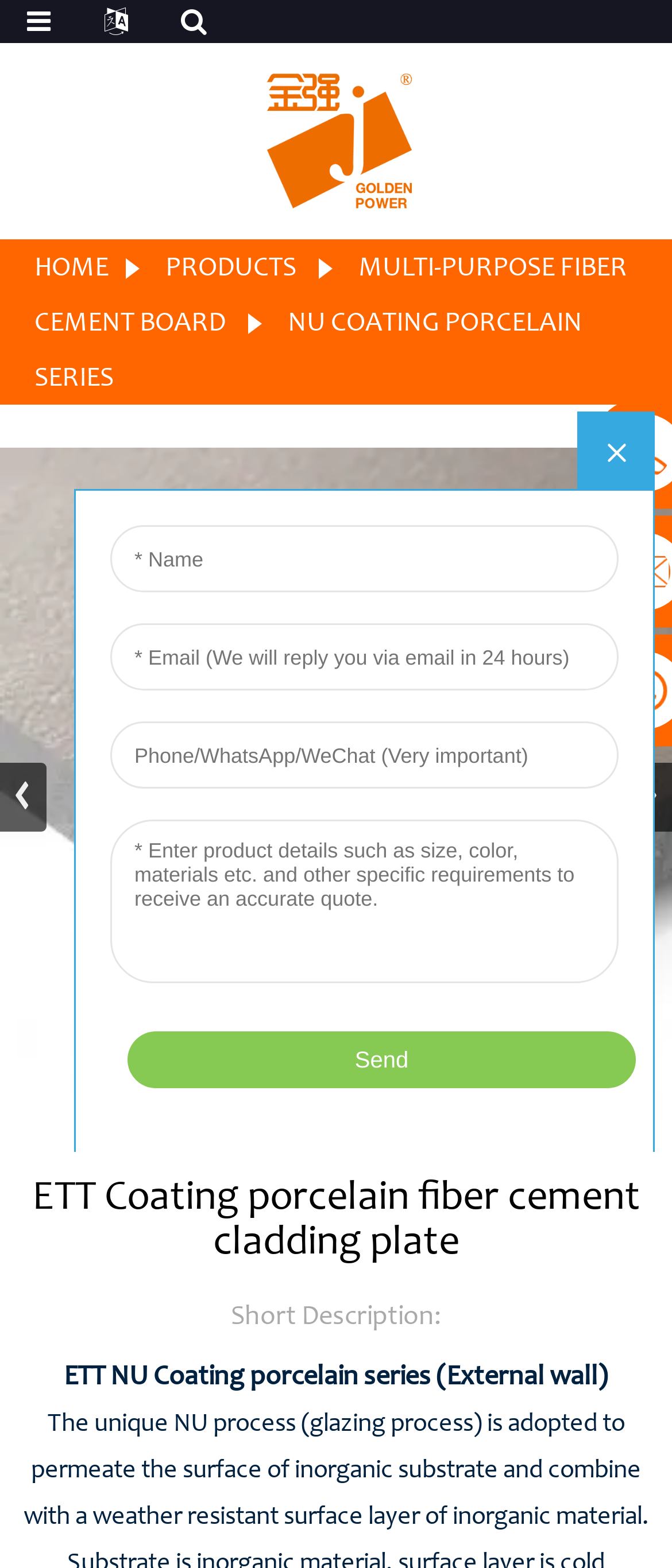Please identify the primary heading on the webpage and return its text.

ETT Coating porcelain fiber cement cladding plate